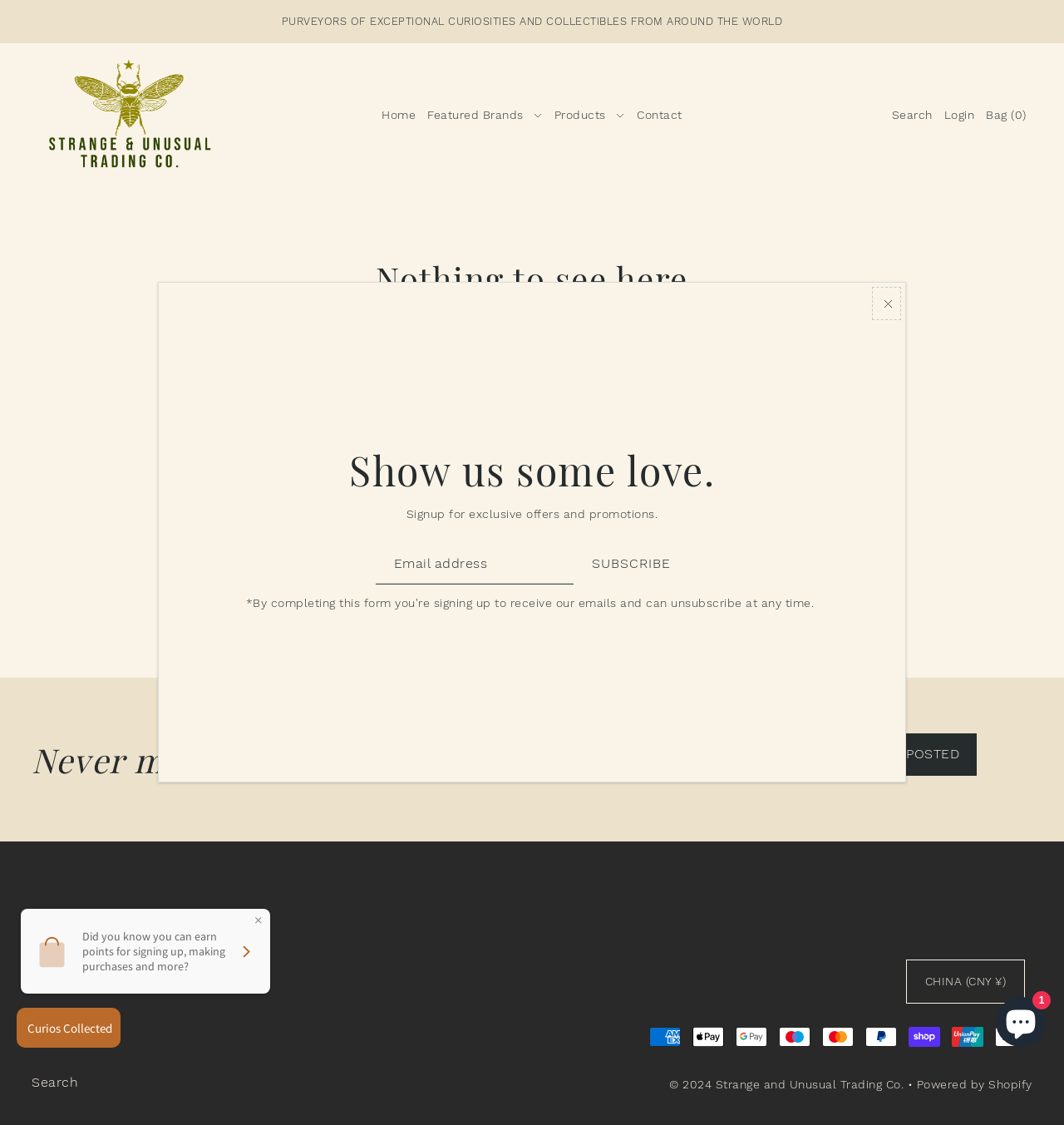Pinpoint the bounding box coordinates of the area that should be clicked to complete the following instruction: "Click the 'Marketing Cube | Connected Capability' link". The coordinates must be given as four float numbers between 0 and 1, i.e., [left, top, right, bottom].

None